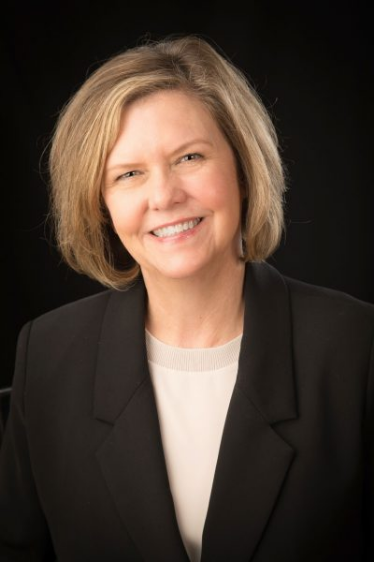Outline with detail what the image portrays.

This image features a professional headshot of a woman with shoulder-length blonde hair, smiling warmly at the camera. She is dressed in a black blazer over a light-colored top, projecting an approachable yet professional demeanor. The background is dark, adding contrast to her light complexion and highlighting her friendly expression. This photograph likely represents Lee Ann Dietz, reflecting her role and personality within DBH Management Consultants, where she focuses on client communications and legislative monitoring.